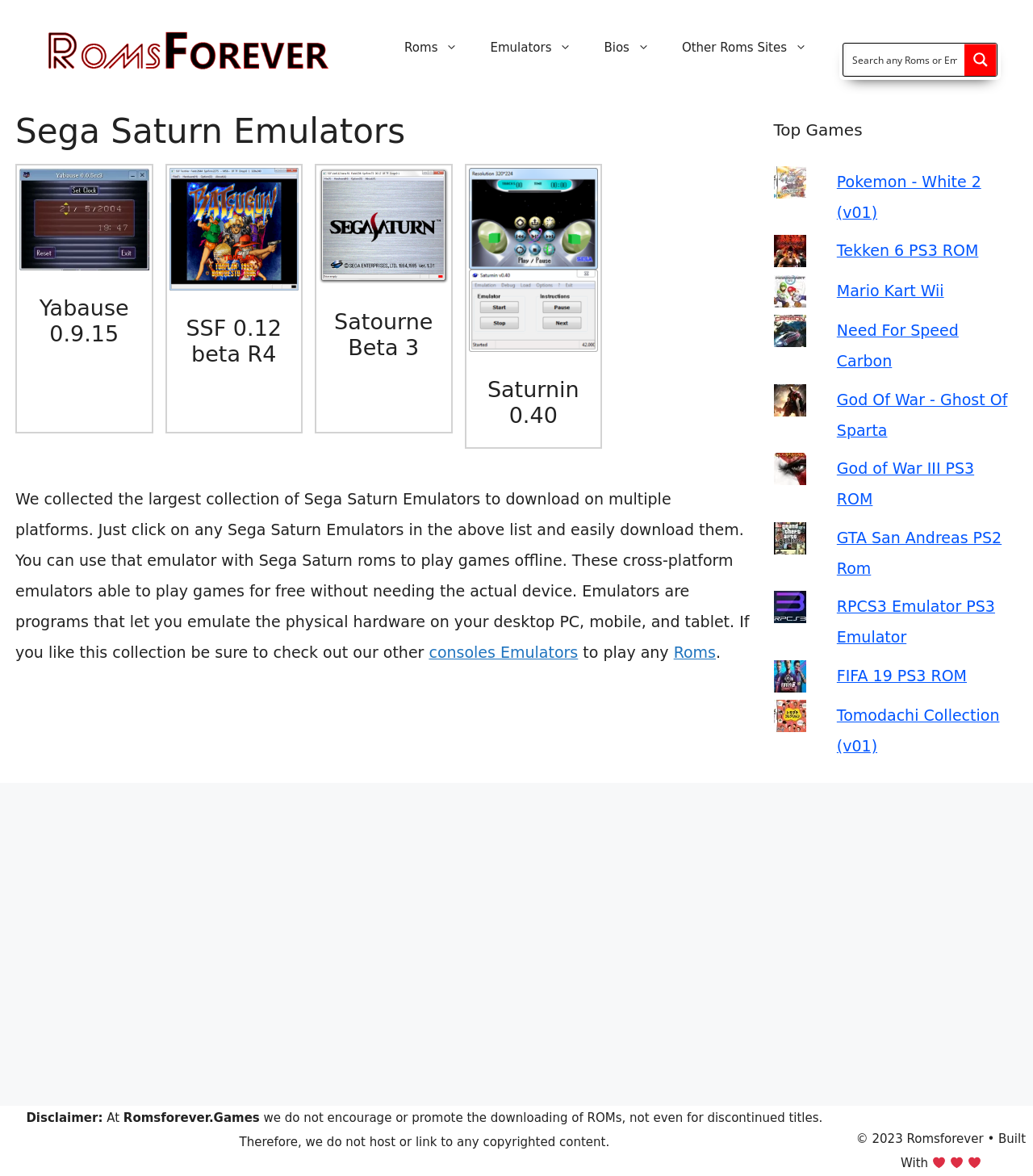Offer a comprehensive description of the webpage’s content and structure.

This webpage is dedicated to Sega Saturn Emulators, Roms, and Emulator free download. At the top, there is a banner with the site's logo, "RomsForever", and a navigation menu with links to "Roms", "Emulators", "Bios", and "Other Roms Sites". On the right side of the banner, there is a search form with a search input box and a search magnifier button.

Below the banner, there is a main section with a heading "Sega Saturn Emulators" and several articles listed underneath. Each article has a heading with the name of an emulator, such as "Yabause 0.9.15", "SSF 0.12 beta R4", and "Satourne Beta 3", along with a link to download the emulator. There are four articles in total, each with a similar structure.

Following the articles, there is a paragraph of text explaining the purpose of emulators and how they can be used to play games offline. The text also mentions that the site has a large collection of Sega Saturn Emulators available for download on multiple platforms.

On the right side of the main section, there is a complementary section with a heading "Top Games" and a list of nine games with their corresponding images and links. The games include "Pokemon - White 2 (v01)", "Tekken 6 PS3 ROM", and "GTA San Andreas PS2 Rom", among others.

At the bottom of the page, there are two advertisements in the form of iframes, followed by a disclaimer section with a statement about the site's policy on copyrighted content. Finally, there is a footer section with a copyright notice and three heart-shaped images.